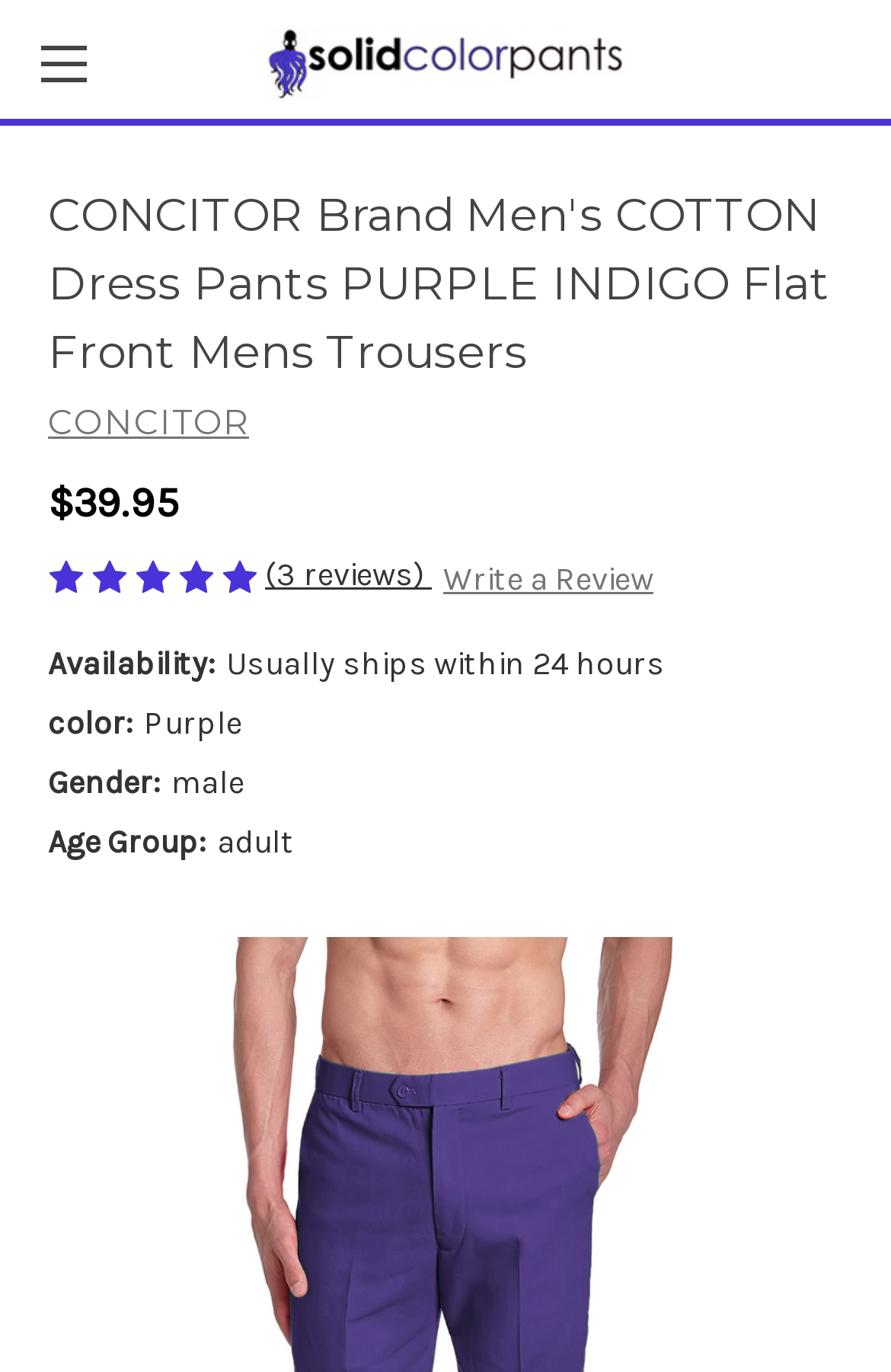Find the coordinates for the bounding box of the element with this description: "Toggle menu".

[0.0, 0.0, 0.141, 0.092]